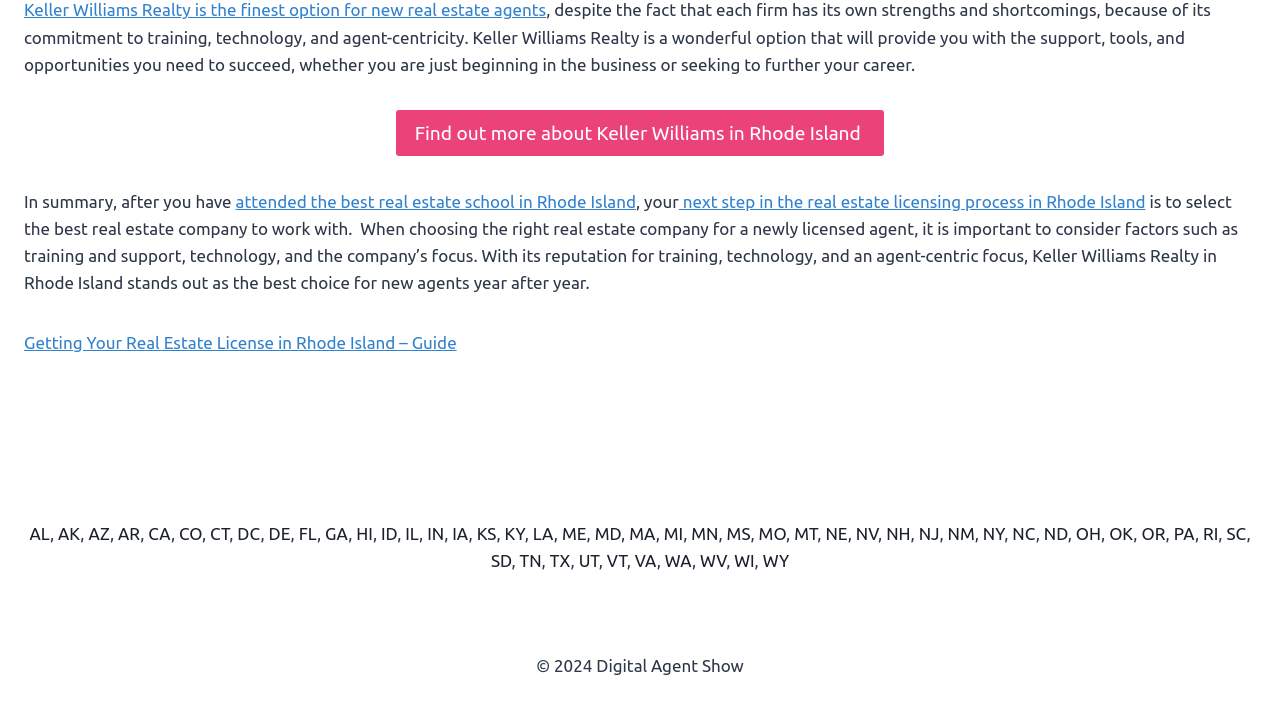What is the purpose of the webpage?
Using the image, answer in one word or phrase.

Guiding new real estate agents